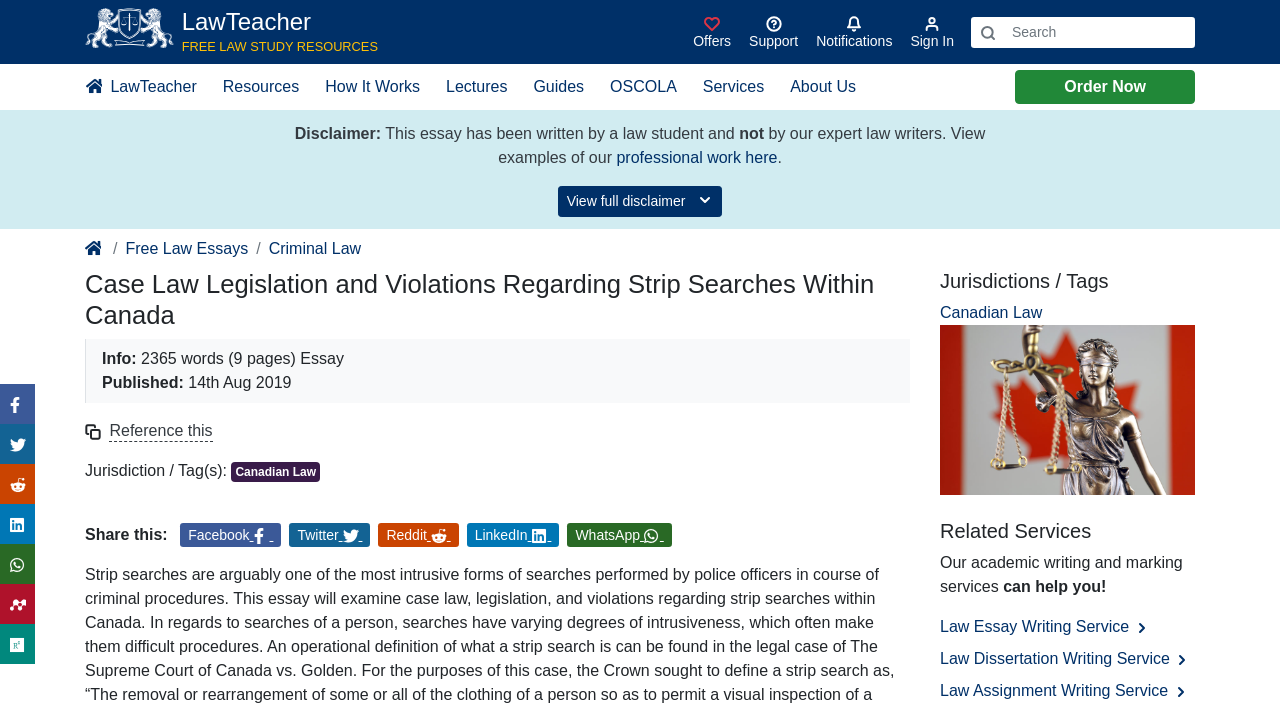How many words are in this essay?
Use the screenshot to answer the question with a single word or phrase.

2365 words